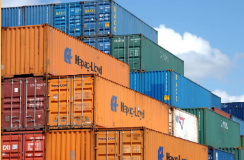Provide a thorough and detailed caption for the image.

This image features a vibrant stack of shipping containers, showcasing a variety of colors including orange, blue, green, and red. The containers are prominently marked with the logo of Hapag-Lloyd, a major shipping and logistics company. The arrangement of the containers suggests a busy port environment, highlighting the global nature of shipping and freight transport. The bright sky in the background adds a dynamic contrast, emphasizing the scale and operation of maritime logistics as companies navigate the complexities of supply chains and cargo management. This imagery aligns with the recent updates and information about Certified Pick Up services aimed at enhancing operational efficiency in shipping.